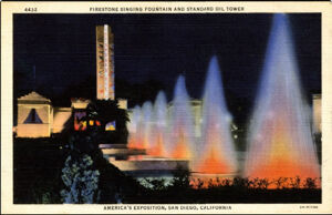Describe the image with as much detail as possible.

This image depicts a vibrant night scene showcasing the Firestone Singing Fountain and the Standard Oil Tower, set against the backdrop of America's Exposition in San Diego, California. The fountain features illuminated water jets that dance in a spectrum of colors, creating a striking contrast with the dark sky. The Standard Oil Tower, prominent in the background, is adorned with bright lighting that highlights its architectural features, contributing to the overall enchanting atmosphere of the exposition. This postcard captures a moment of historical significance, reflecting the cultural and technological showcases of the era.